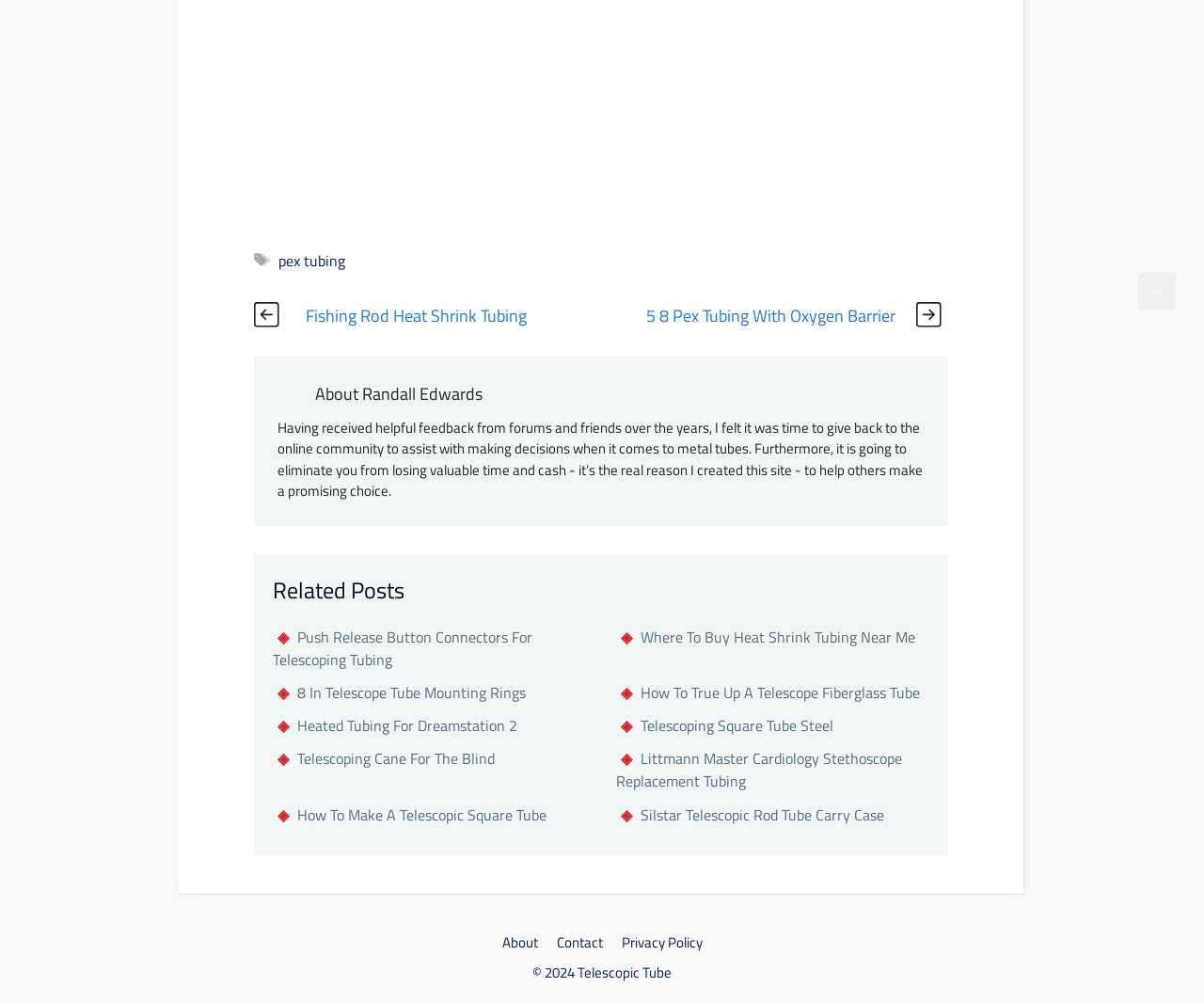Using the description: "Telescoping Square Tube Steel", determine the UI element's bounding box coordinates. Ensure the coordinates are in the format of four float numbers between 0 and 1, i.e., [left, top, right, bottom].

[0.532, 0.712, 0.692, 0.735]